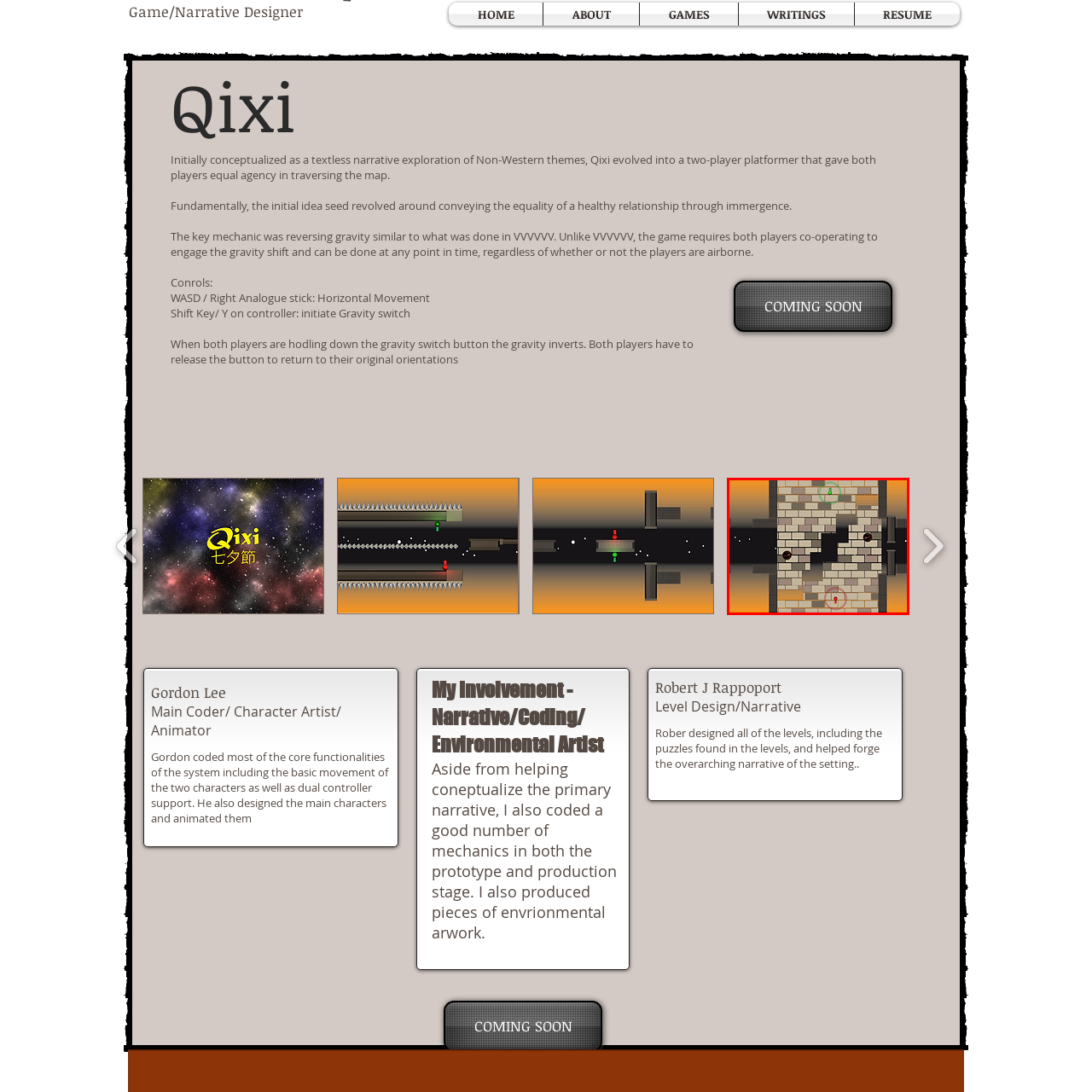What is the purpose of the gravity-switching mechanic in 'Qixi'?
Observe the image inside the red bounding box carefully and formulate a detailed answer based on what you can infer from the visual content.

The caption explains that the gravity-switching mechanic is a key aspect of the game, as it signifies the game's focus on equal agency, mirroring healthy relationship dynamics through gameplay. This mechanic allows players to work together and have equal control over their navigational dynamics.